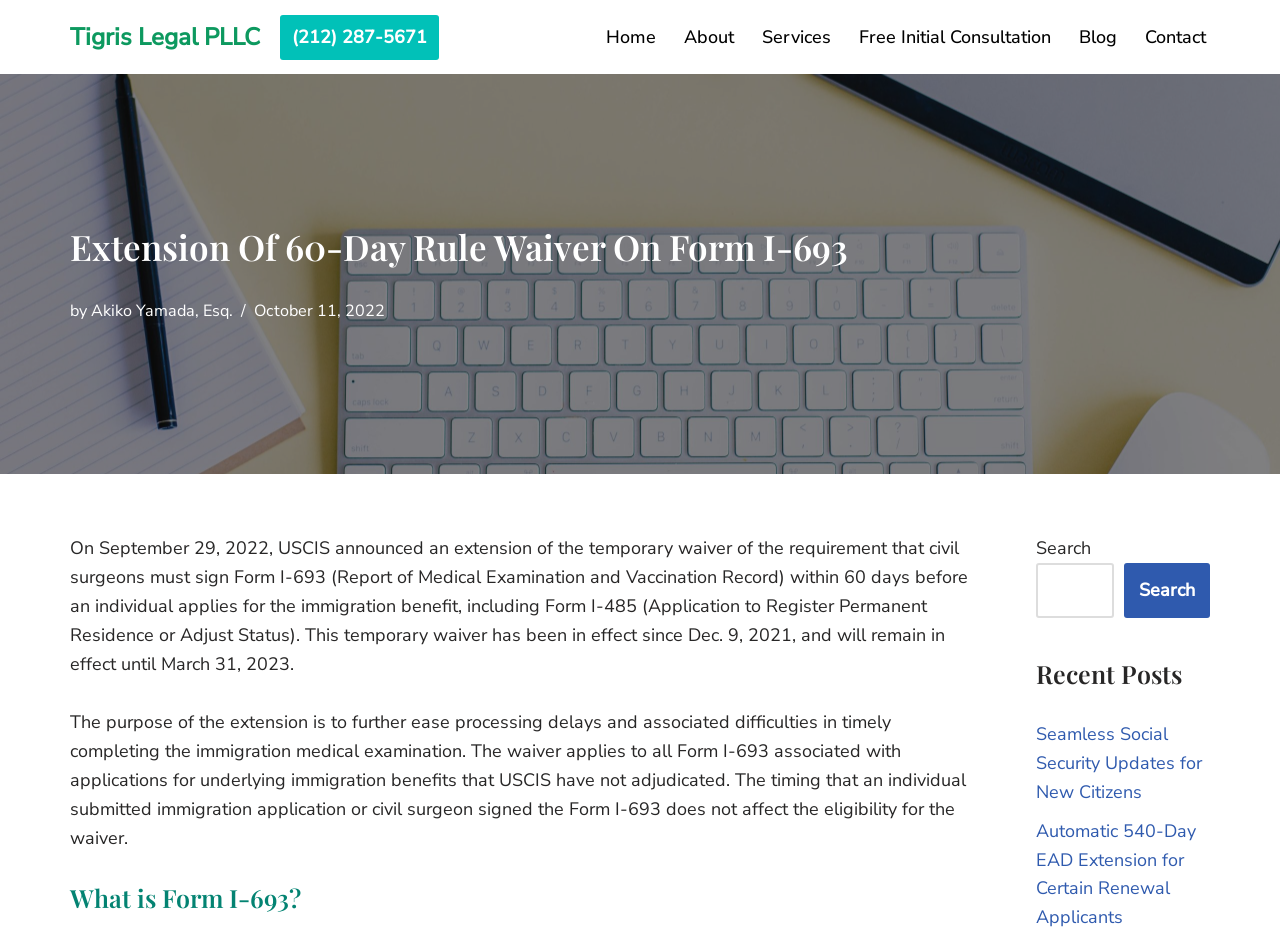Please give the bounding box coordinates of the area that should be clicked to fulfill the following instruction: "Click on the 'Home' link". The coordinates should be in the format of four float numbers from 0 to 1, i.e., [left, top, right, bottom].

[0.473, 0.024, 0.512, 0.055]